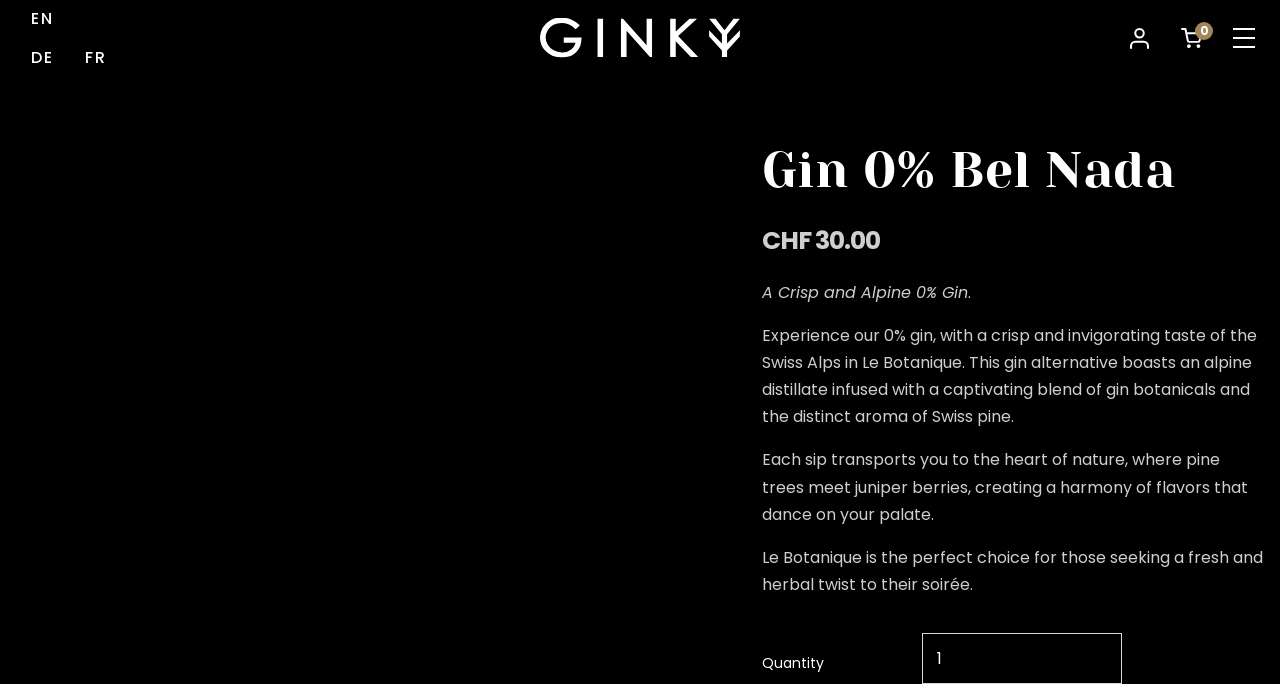Based on the provided description, "alt="Ginky profile icon"", find the bounding box of the corresponding UI element in the screenshot.

[0.87, 0.024, 0.91, 0.088]